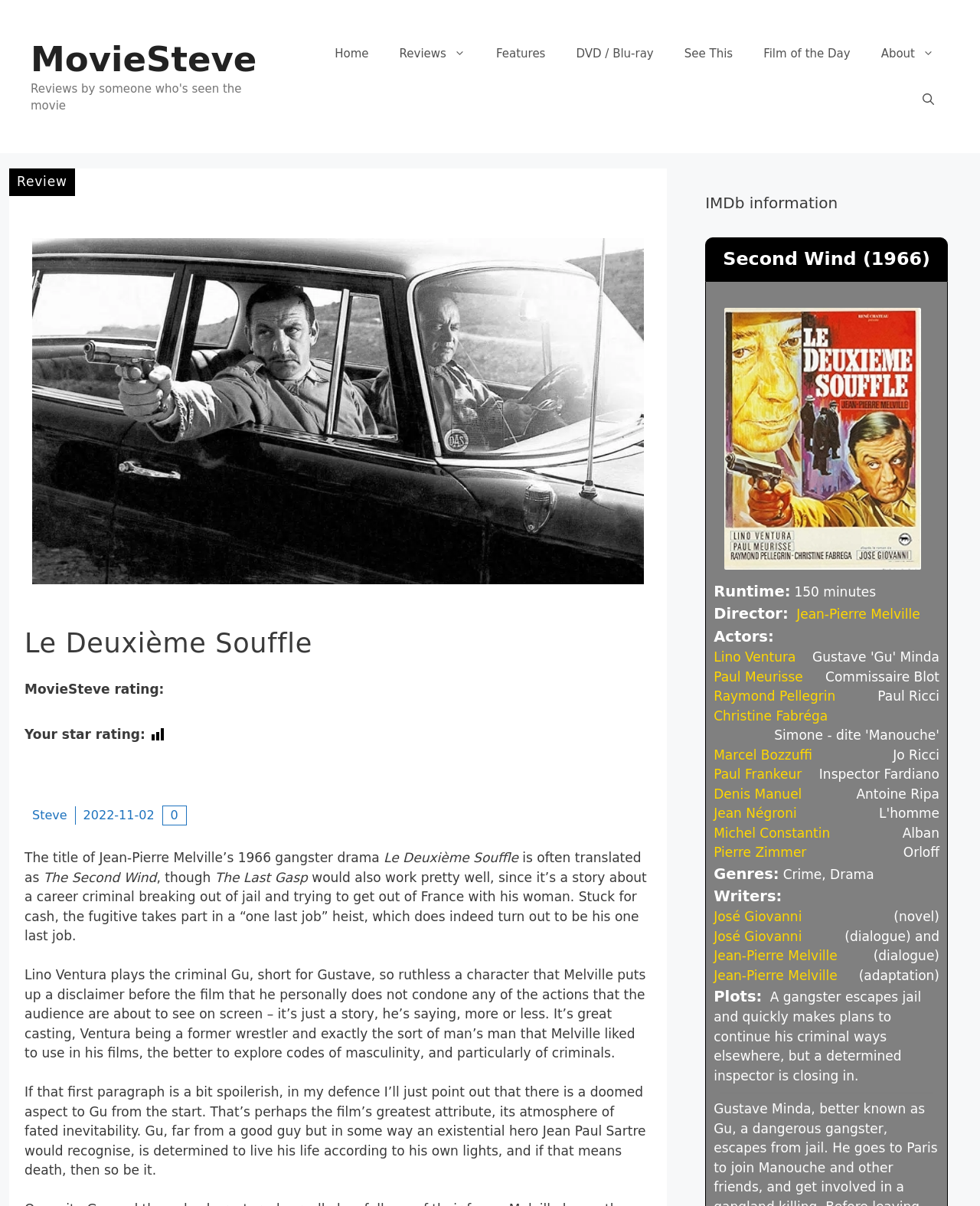Who is the director of the movie?
Please answer the question as detailed as possible.

According to the webpage, the director of the movie 'Le Deuxième Souffle' is Jean-Pierre Melville, who is also mentioned as the writer of the movie.